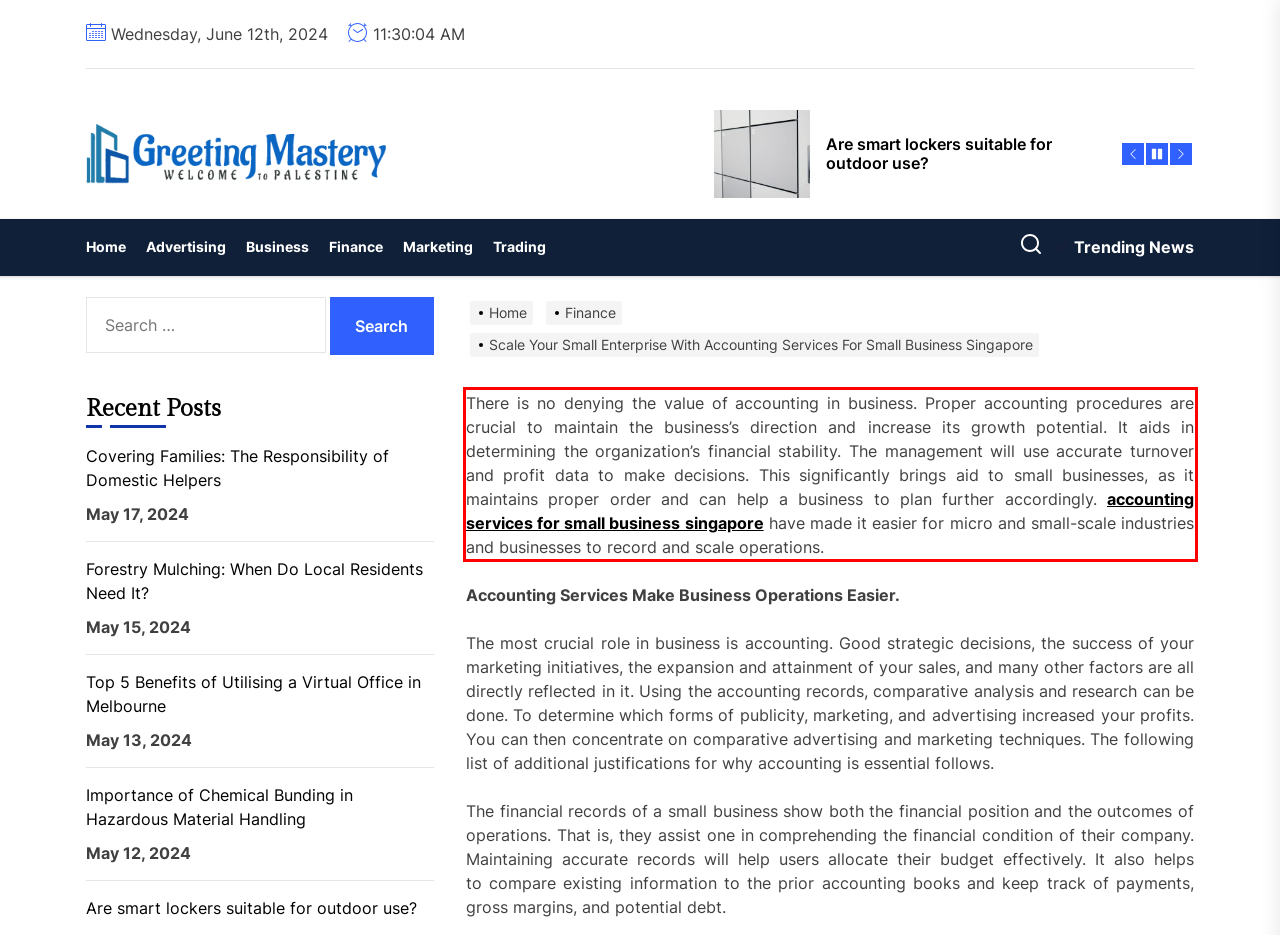Look at the webpage screenshot and recognize the text inside the red bounding box.

There is no denying the value of accounting in business. Proper accounting procedures are crucial to maintain the business’s direction and increase its growth potential. It aids in determining the organization’s financial stability. The management will use accurate turnover and profit data to make decisions. This significantly brings aid to small businesses, as it maintains proper order and can help a business to plan further accordingly. accounting services for small business singapore have made it easier for micro and small-scale industries and businesses to record and scale operations.